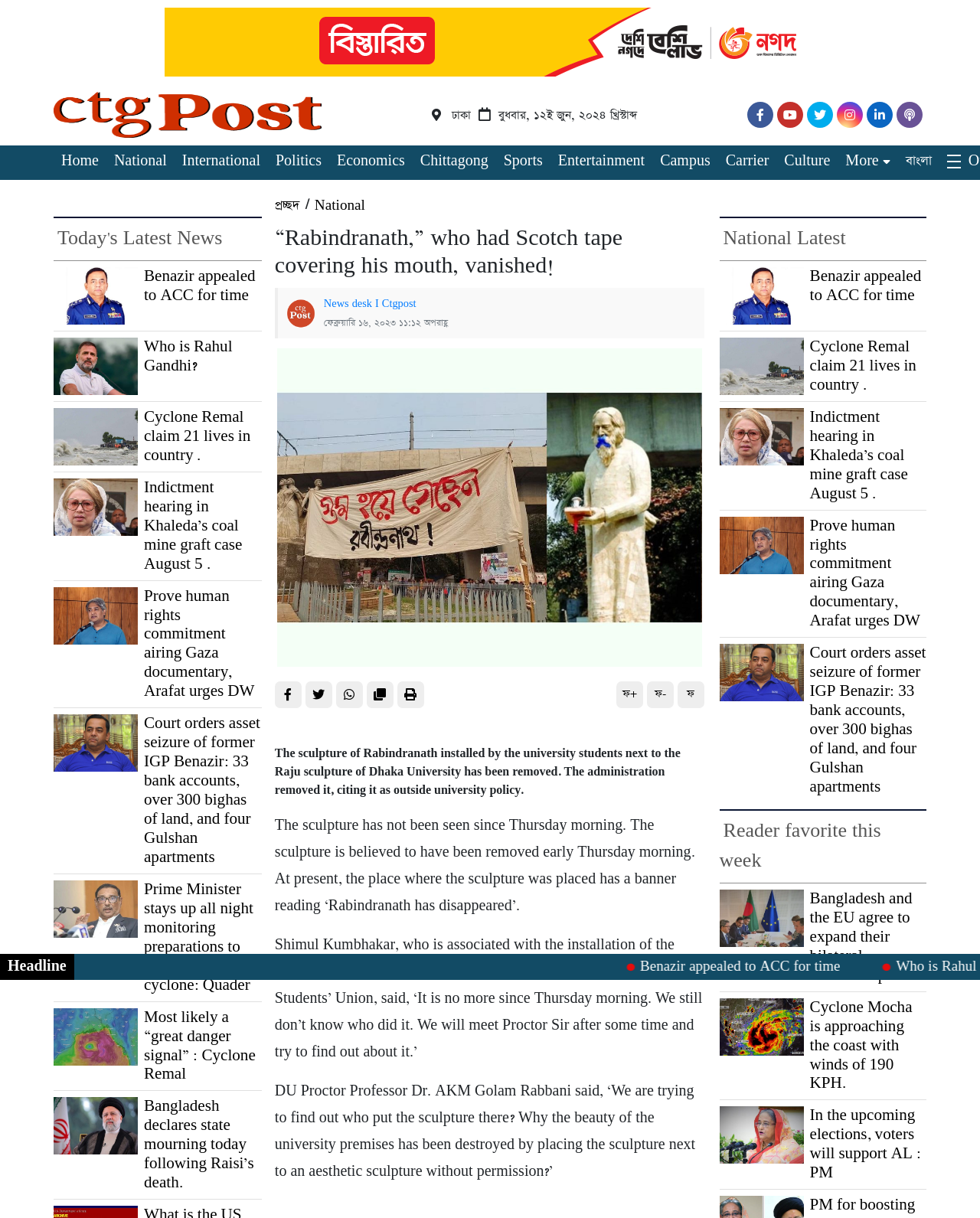What is the name of the university mentioned in the article?
Please describe in detail the information shown in the image to answer the question.

The article mentions the removal of a sculpture of Rabindranath from the university premises, and later quotes the DU Proctor Professor Dr. AKM Golam Rabbani, which indicates that the university being referred to is Dhaka University.